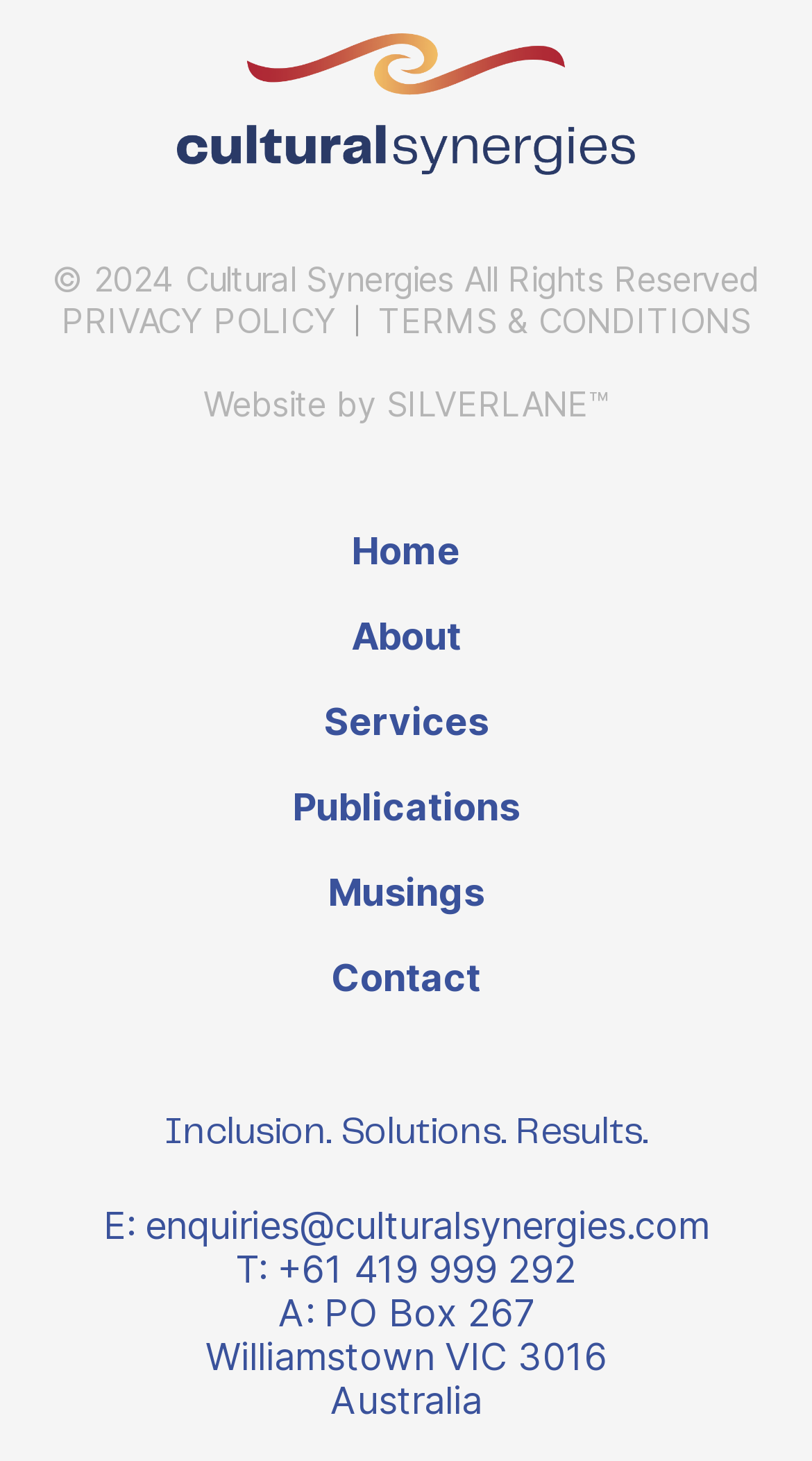Use a single word or phrase to answer the question: What is the email address for enquiries?

enquiries@culturalsynergies.com